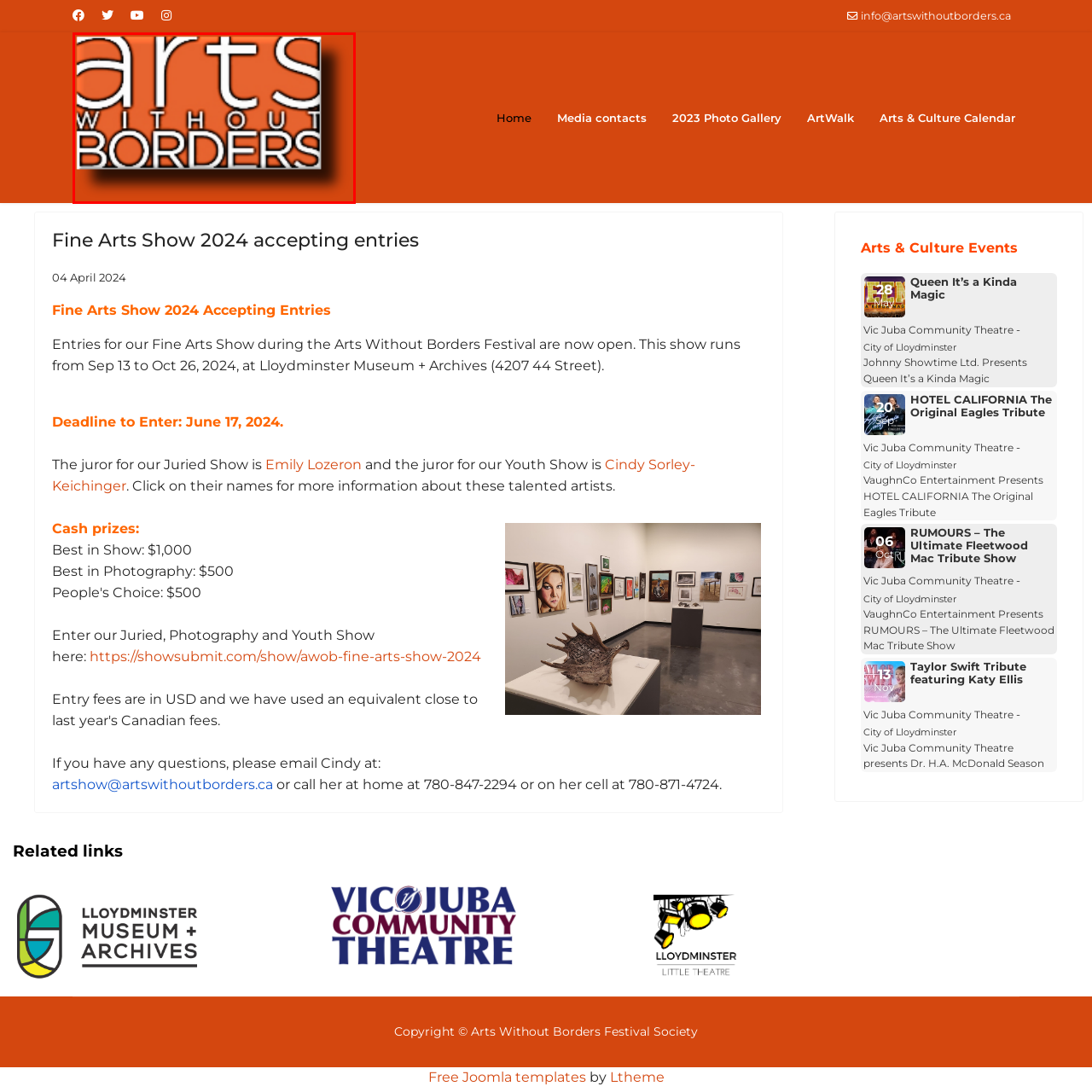What does the logo reflect?
Look at the image inside the red bounding box and craft a detailed answer using the visual details you can see.

The caption states that the logo reflects the organization's mission to unify artists and audiences from various backgrounds. This means that the logo is a visual representation of the organization's goal to promote artistic expression across diverse cultural boundaries.